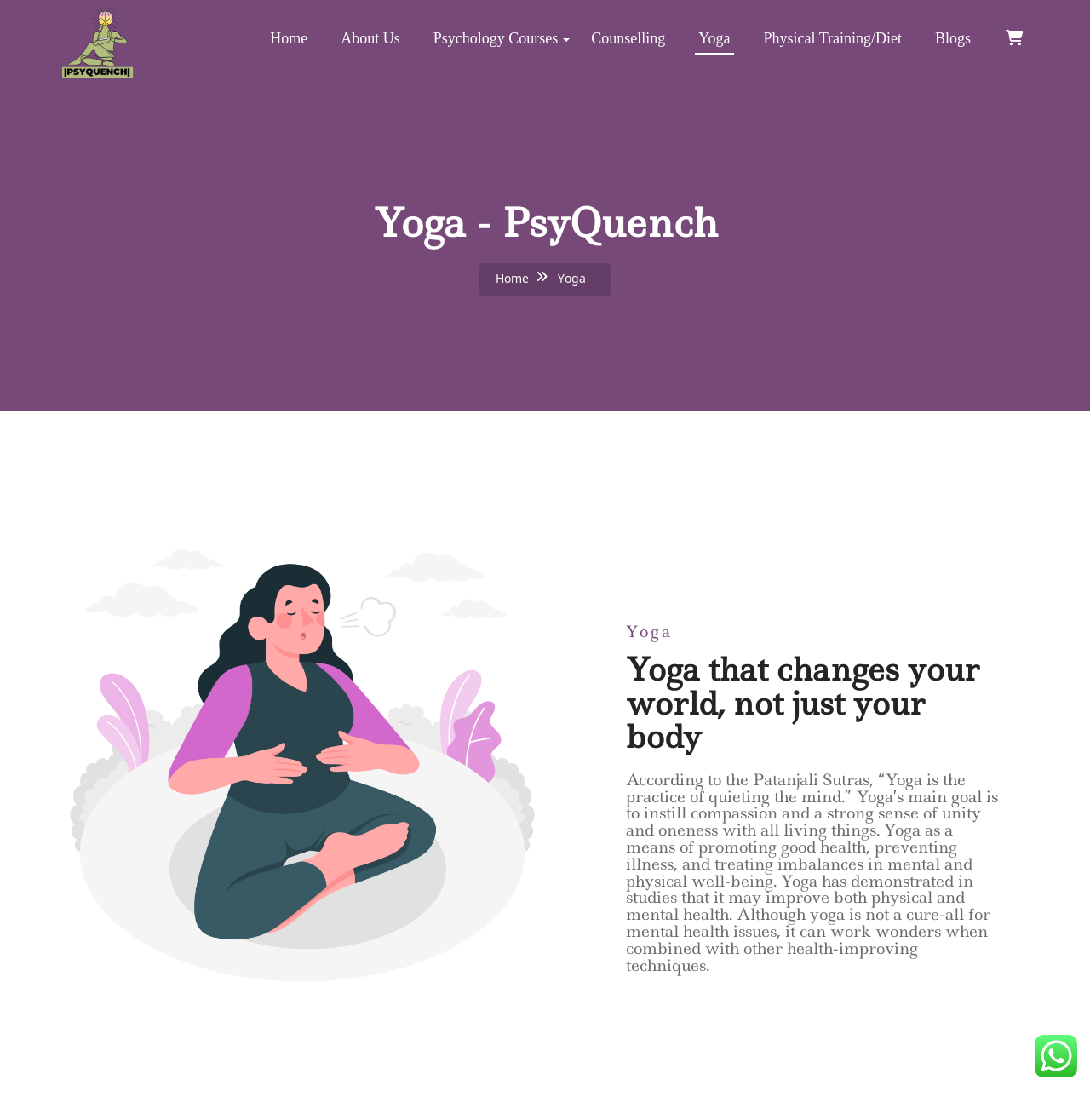Show the bounding box coordinates of the region that should be clicked to follow the instruction: "go to Home page."

[0.248, 0.027, 0.282, 0.042]